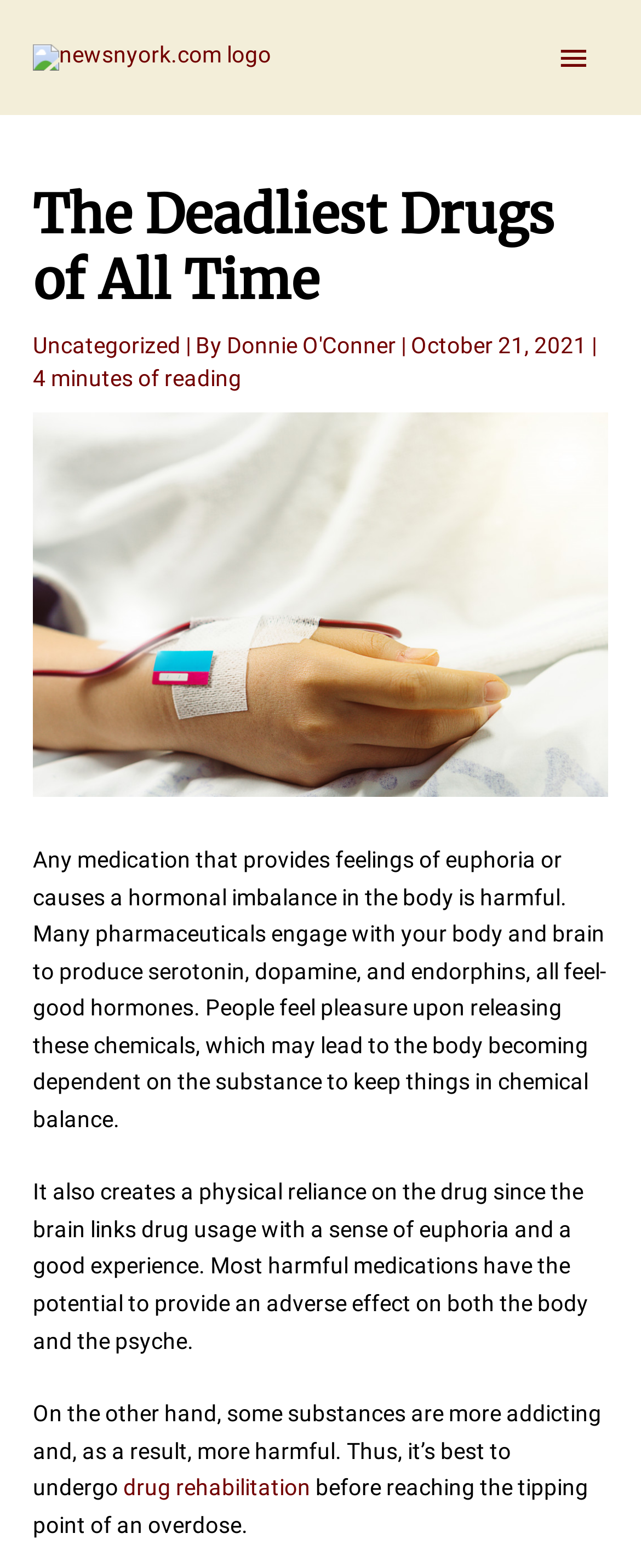What is the logo of this website?
Based on the image, provide a one-word or brief-phrase response.

newsnyork.com logo